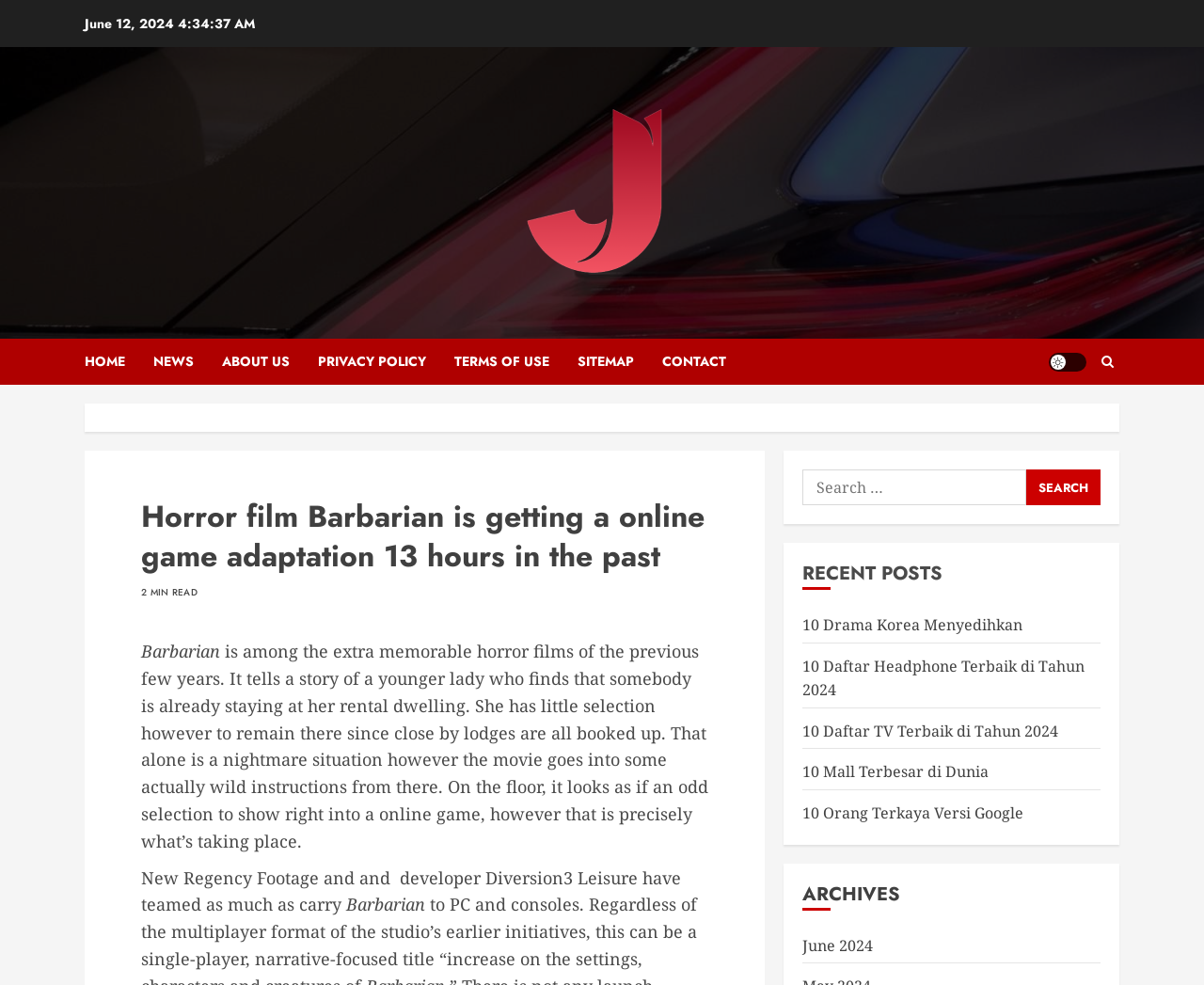What type of content is the webpage primarily about?
Using the visual information, answer the question in a single word or phrase.

News